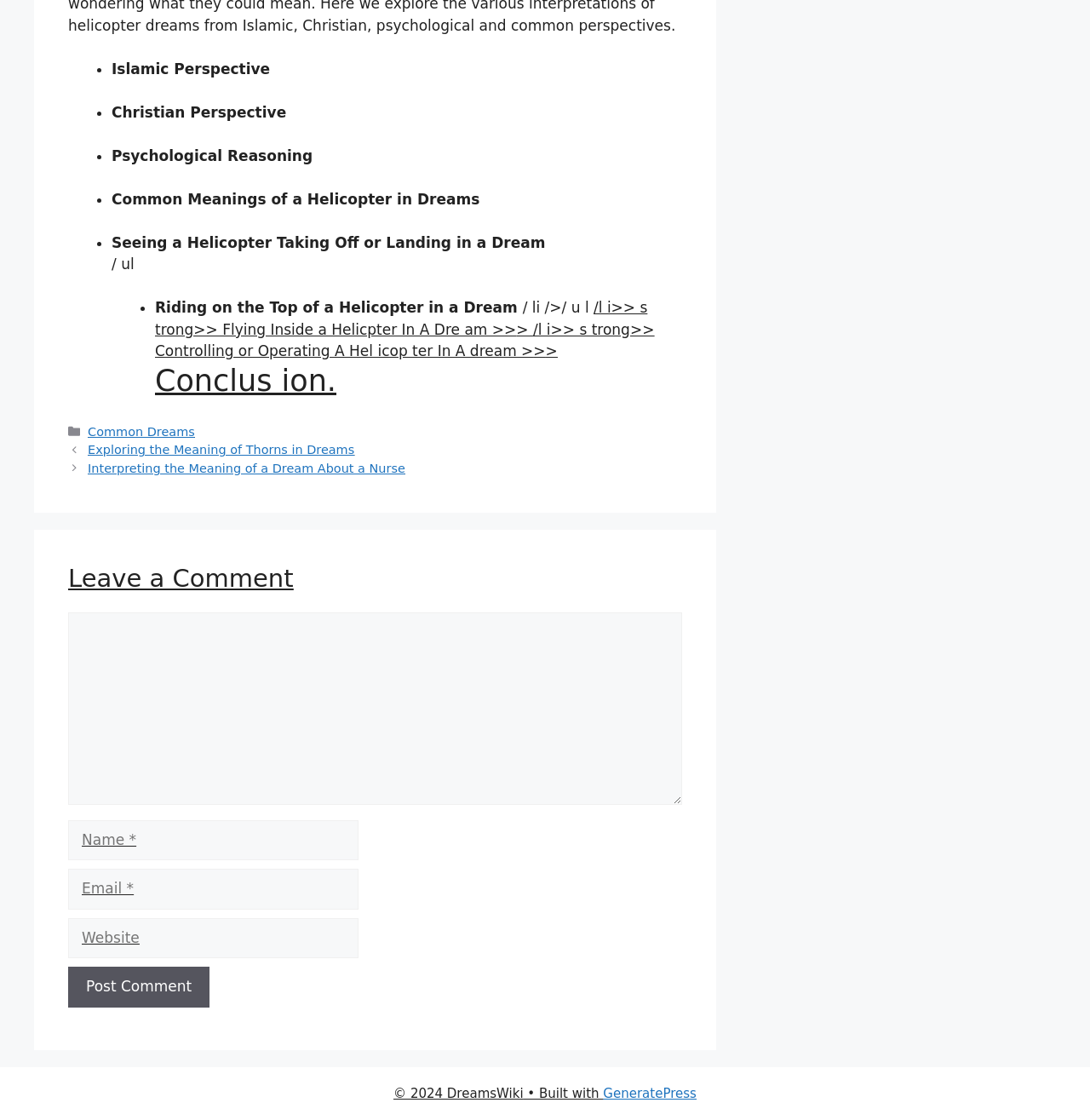Answer the question using only a single word or phrase: 
What is the purpose of the textbox labeled 'Comment'?

Leave a comment